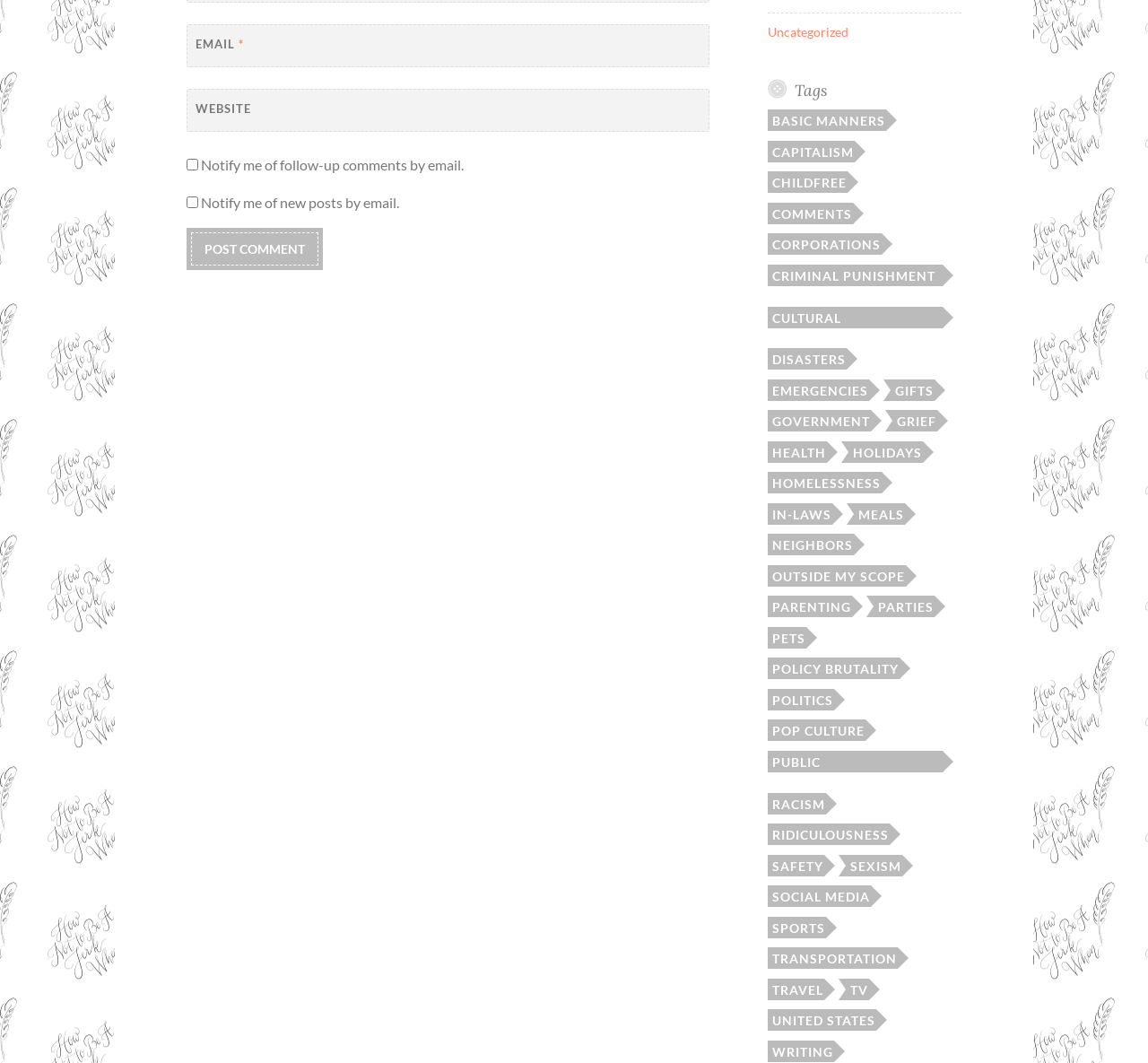Answer with a single word or phrase: 
How many categories are listed on the webpage?

30